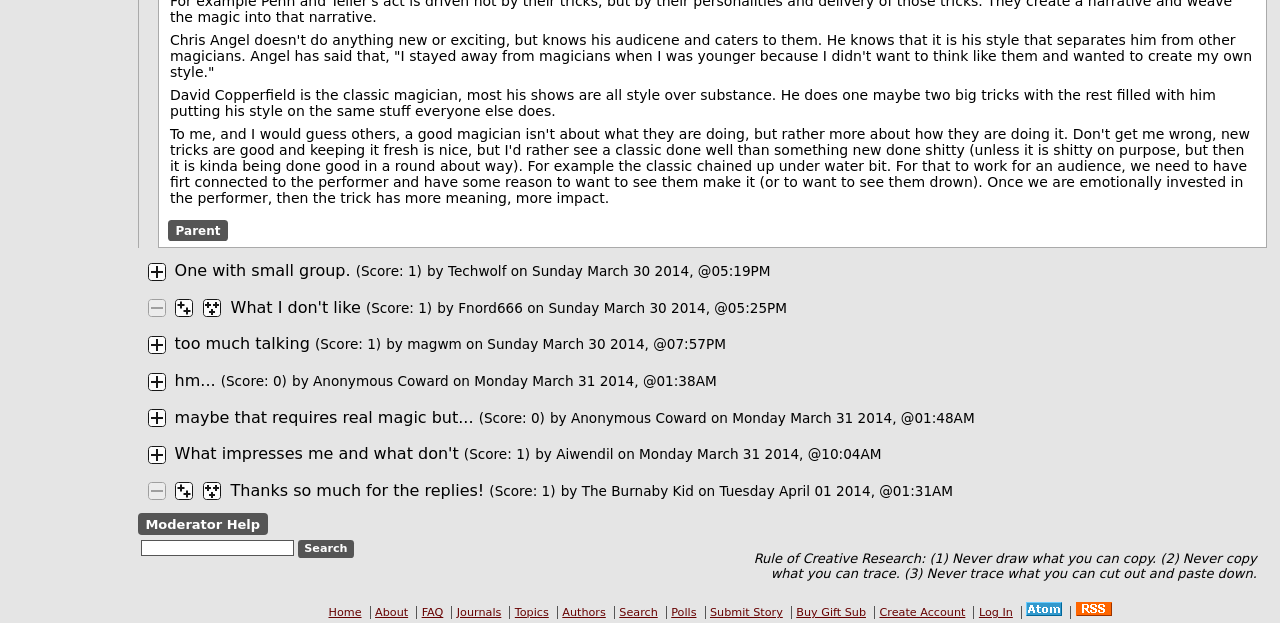Pinpoint the bounding box coordinates of the clickable area necessary to execute the following instruction: "Search for something". The coordinates should be given as four float numbers between 0 and 1, namely [left, top, right, bottom].

[0.11, 0.867, 0.23, 0.893]